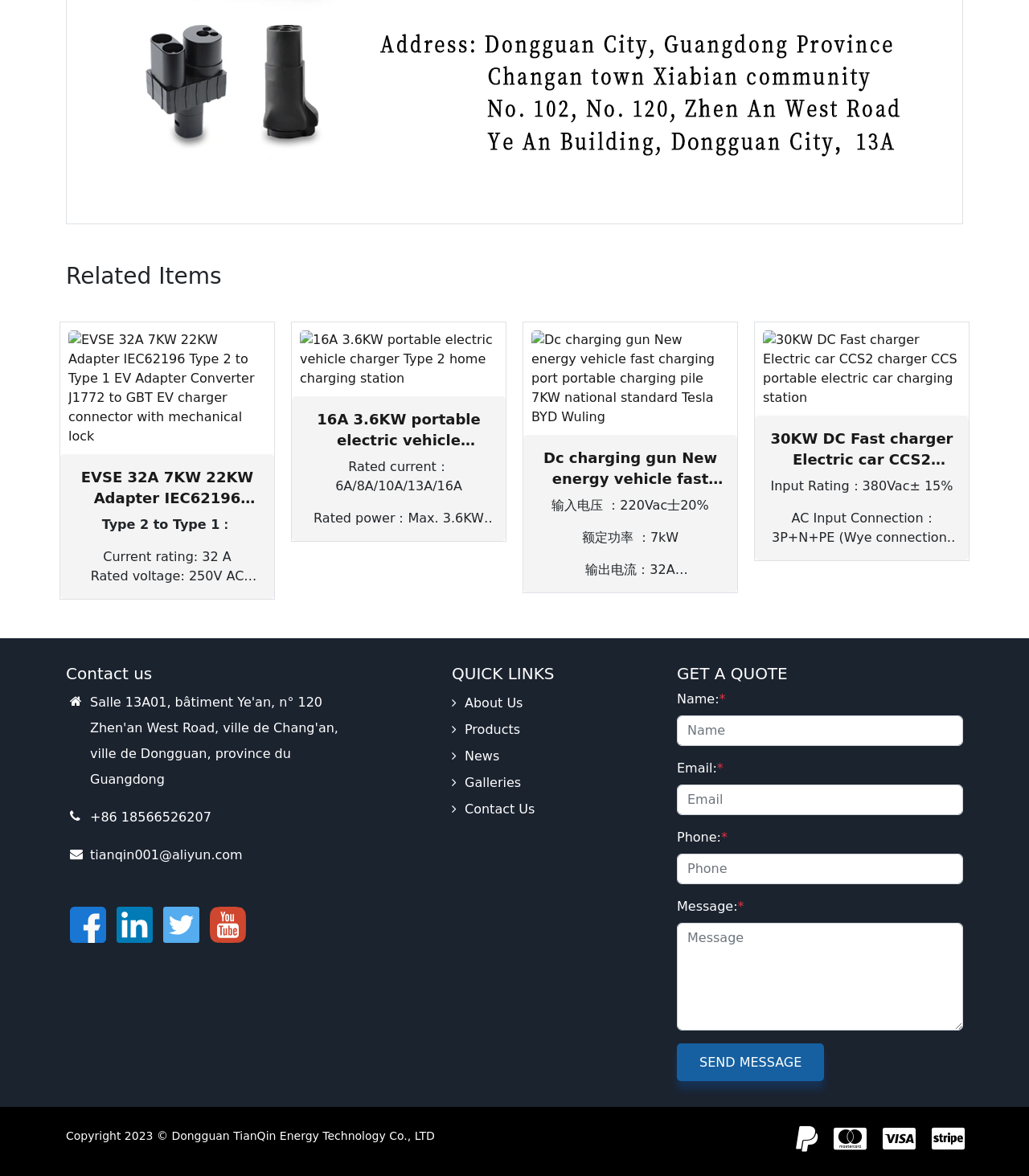Give the bounding box coordinates for the element described as: "parent_node: Email:* name="email" placeholder="Email"".

[0.658, 0.667, 0.936, 0.693]